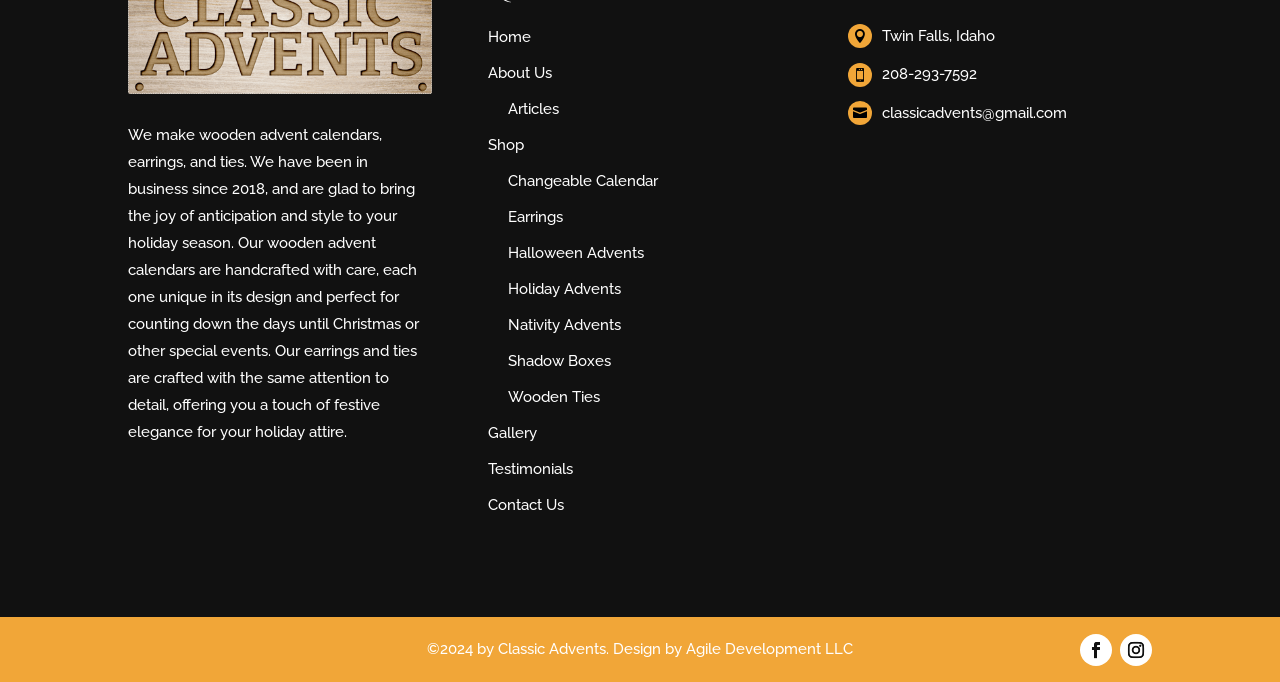Identify the bounding box coordinates of the part that should be clicked to carry out this instruction: "contact us".

[0.381, 0.727, 0.441, 0.753]